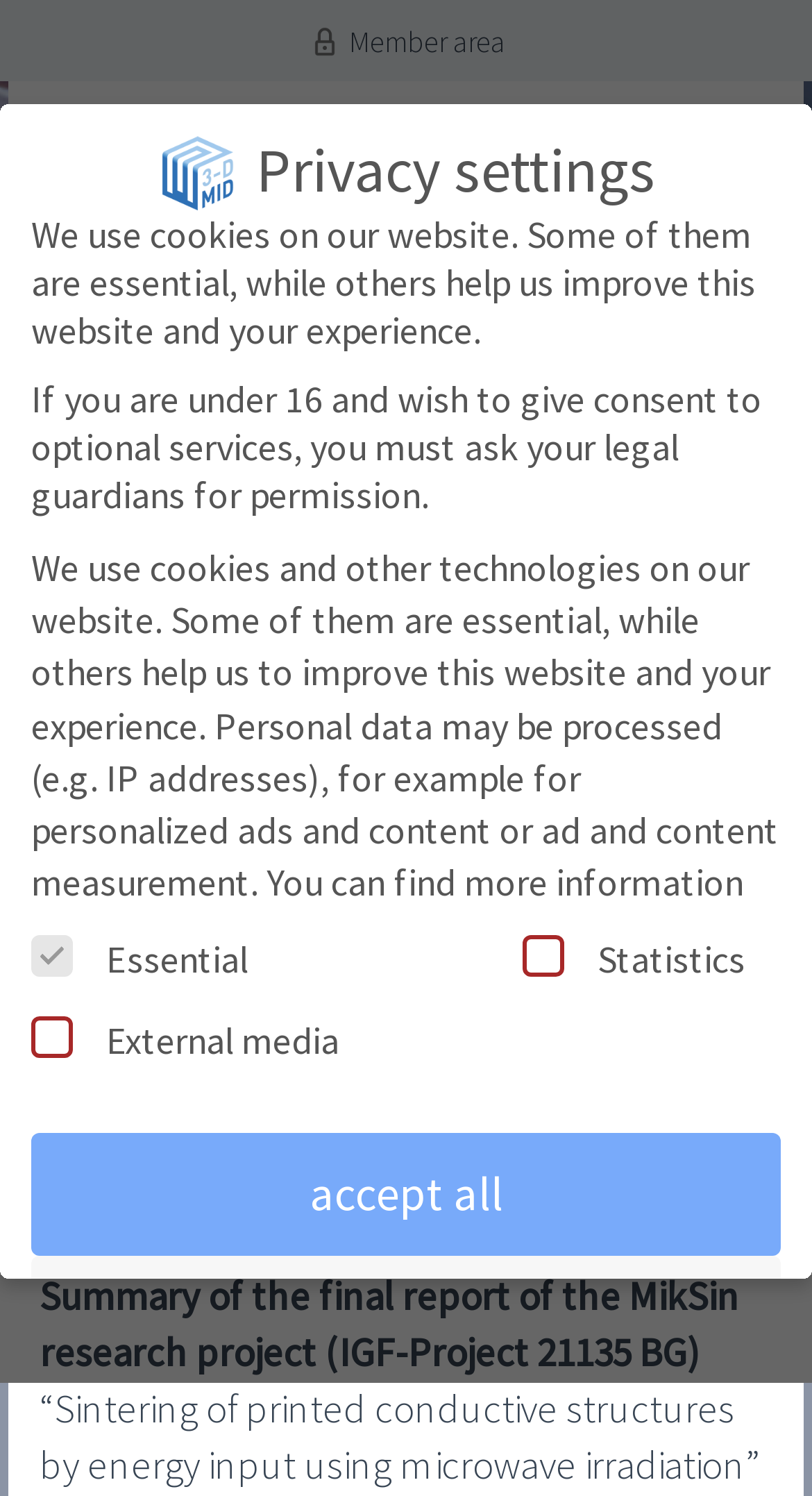Use a single word or phrase to answer the question:
How many checkboxes are in the 'Privacy settings' section?

3